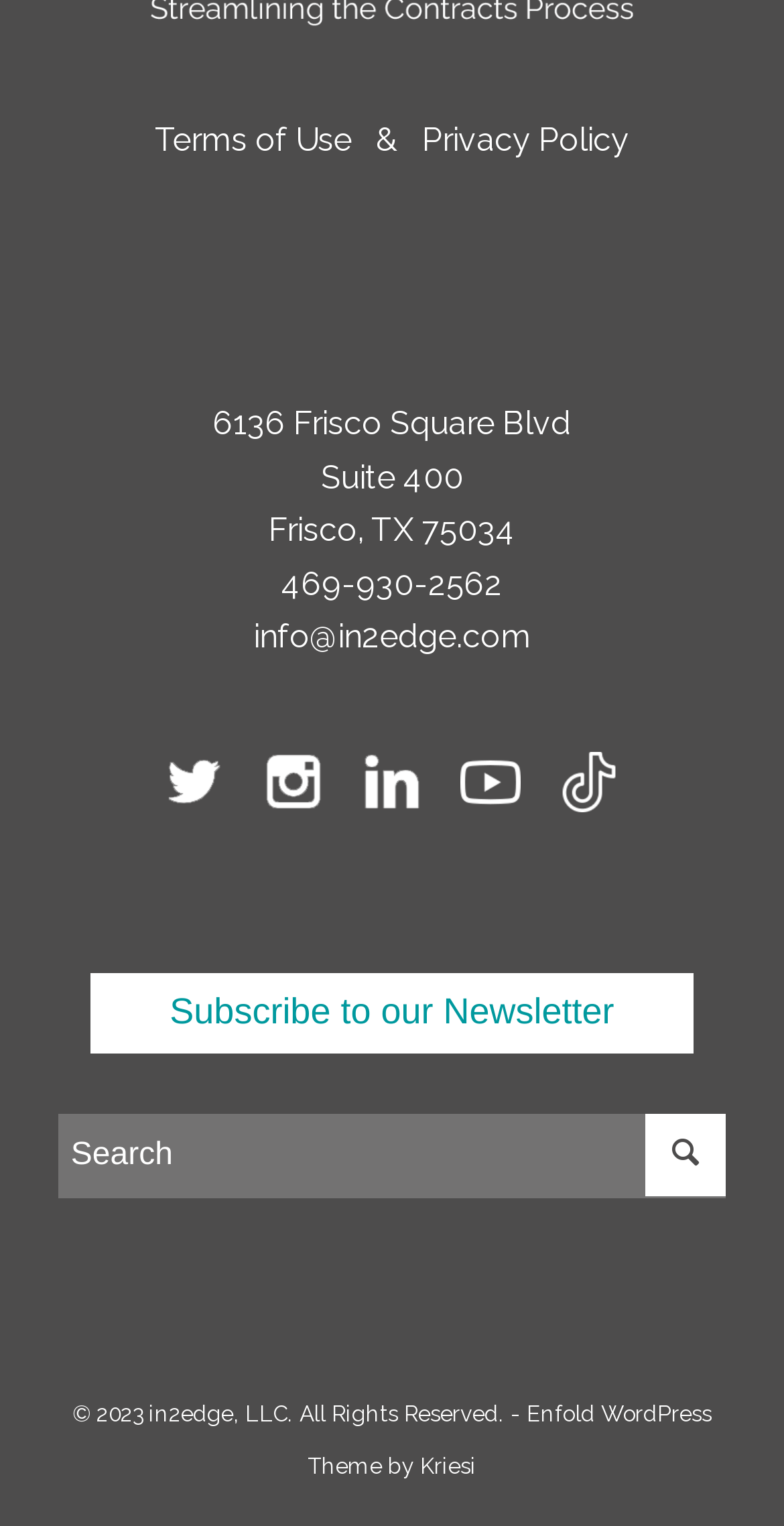What is the company name?
Examine the image closely and answer the question with as much detail as possible.

The company name is obtained from the link 'Intuitive Edge | Streamlining the Contract Process' at the top of the webpage.